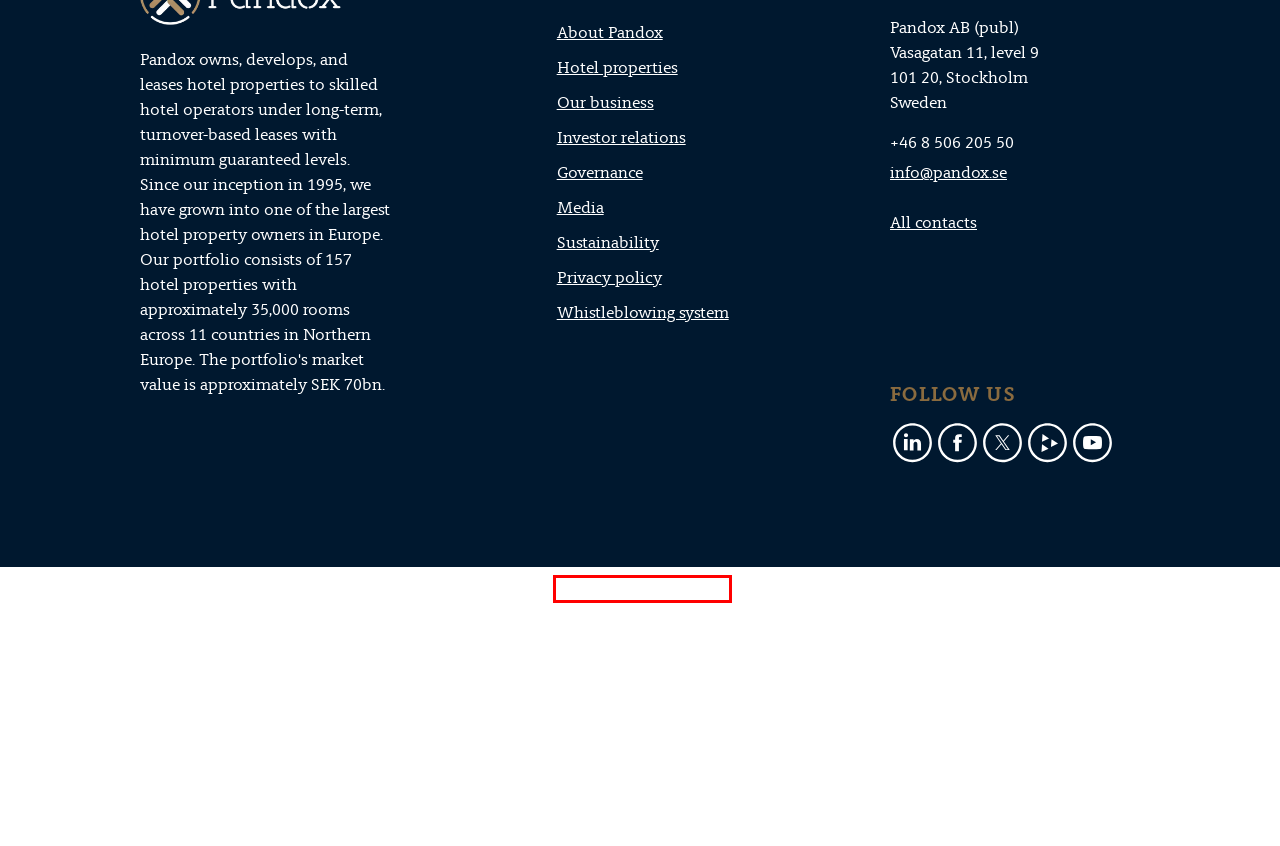You are provided with a screenshot of a webpage containing a red rectangle bounding box. Identify the webpage description that best matches the new webpage after the element in the bounding box is clicked. Here are the potential descriptions:
A. Hotel properties | Pandox
B. Subscribe | Pandox
C. About Pandox | Pandox
D. Specific information | Pandox
E. Our business | Pandox
F. Careers | Pandox
G. Media | Pandox
H. Whistleblowing System | Pandox

H